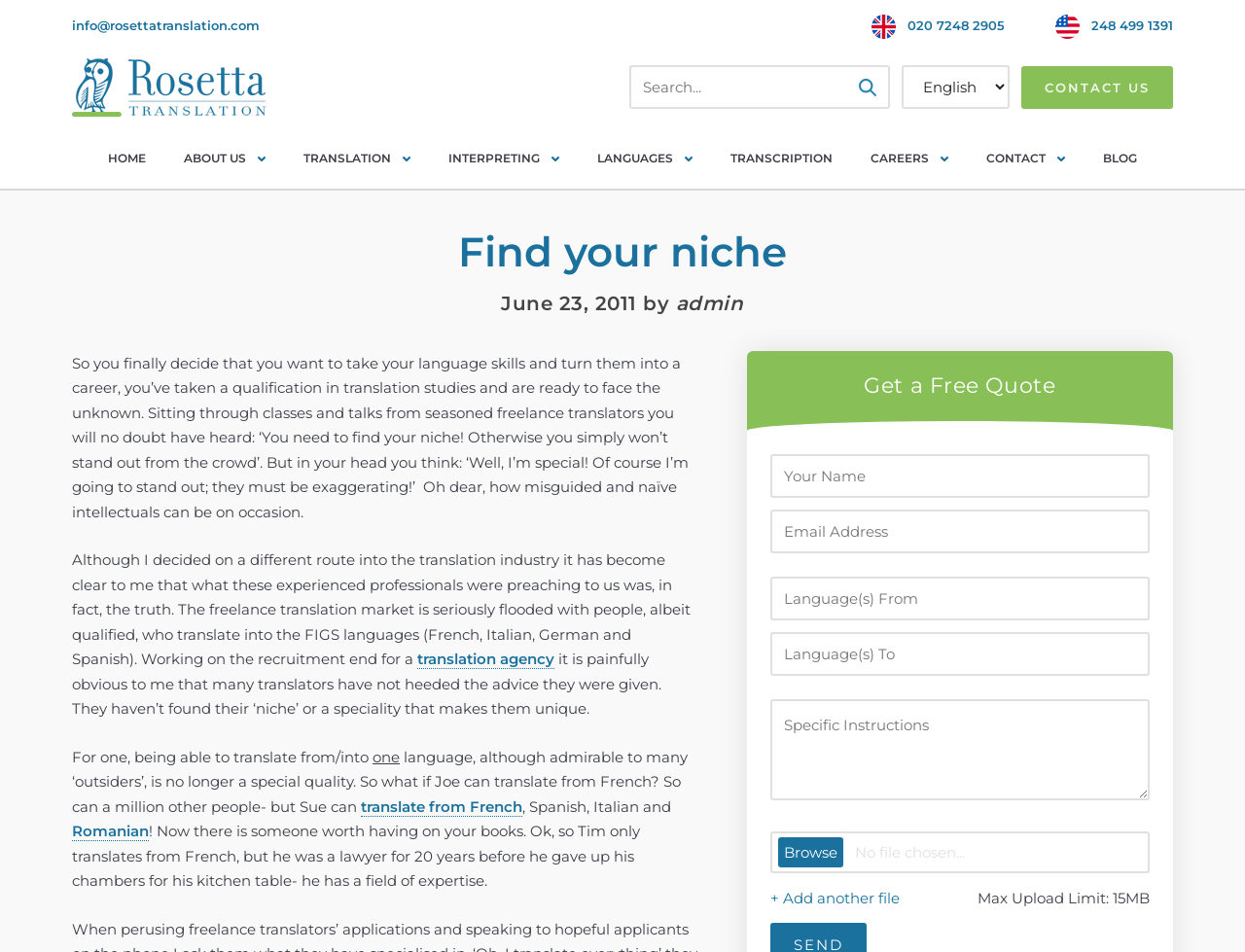Provide the bounding box coordinates for the area that should be clicked to complete the instruction: "Click the 'Rosetta Translation logo' link".

[0.058, 0.08, 0.214, 0.1]